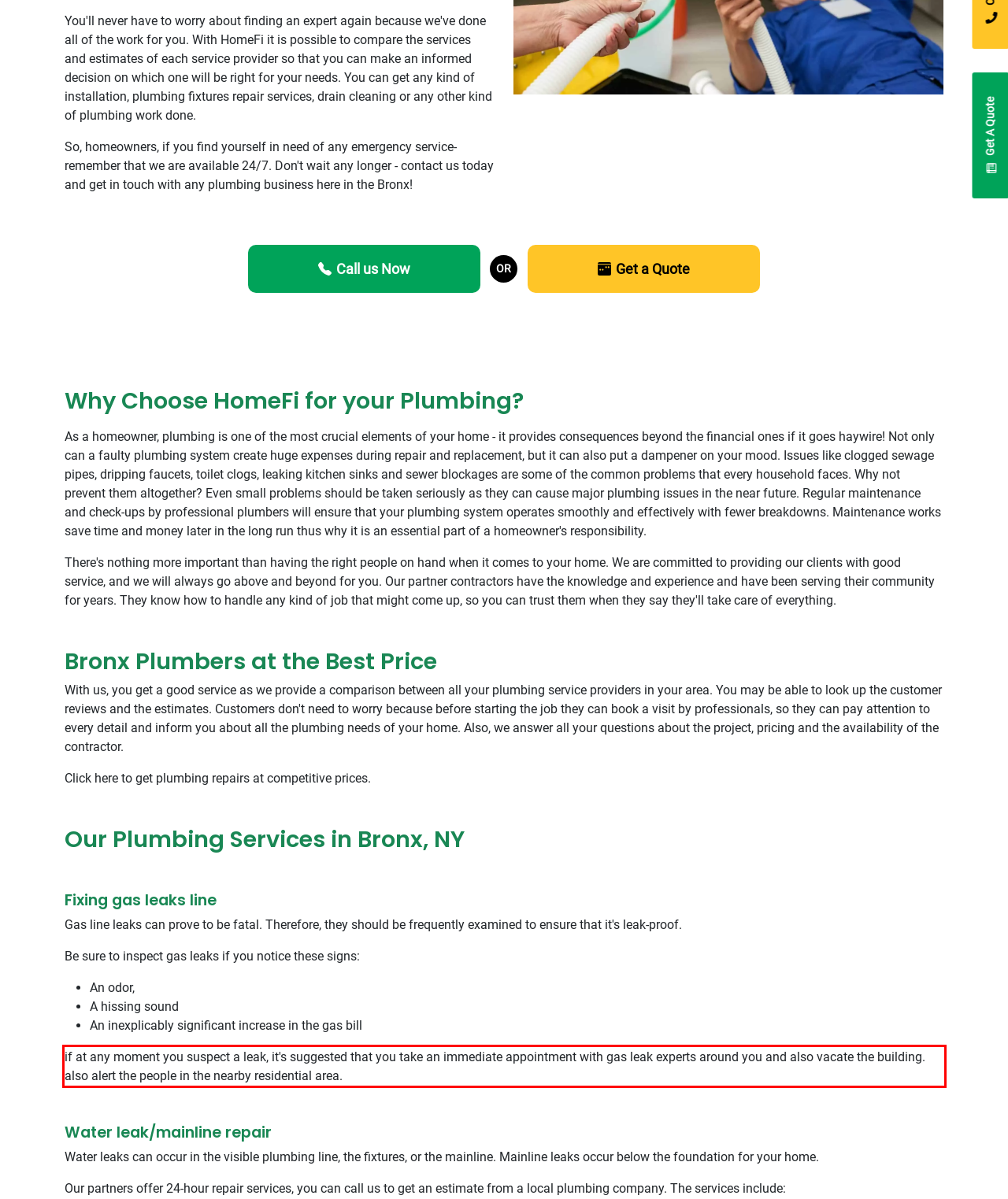Given a screenshot of a webpage, locate the red bounding box and extract the text it encloses.

if at any moment you suspect a leak, it's suggested that you take an immediate appointment with gas leak experts around you and also vacate the building. also alert the people in the nearby residential area.